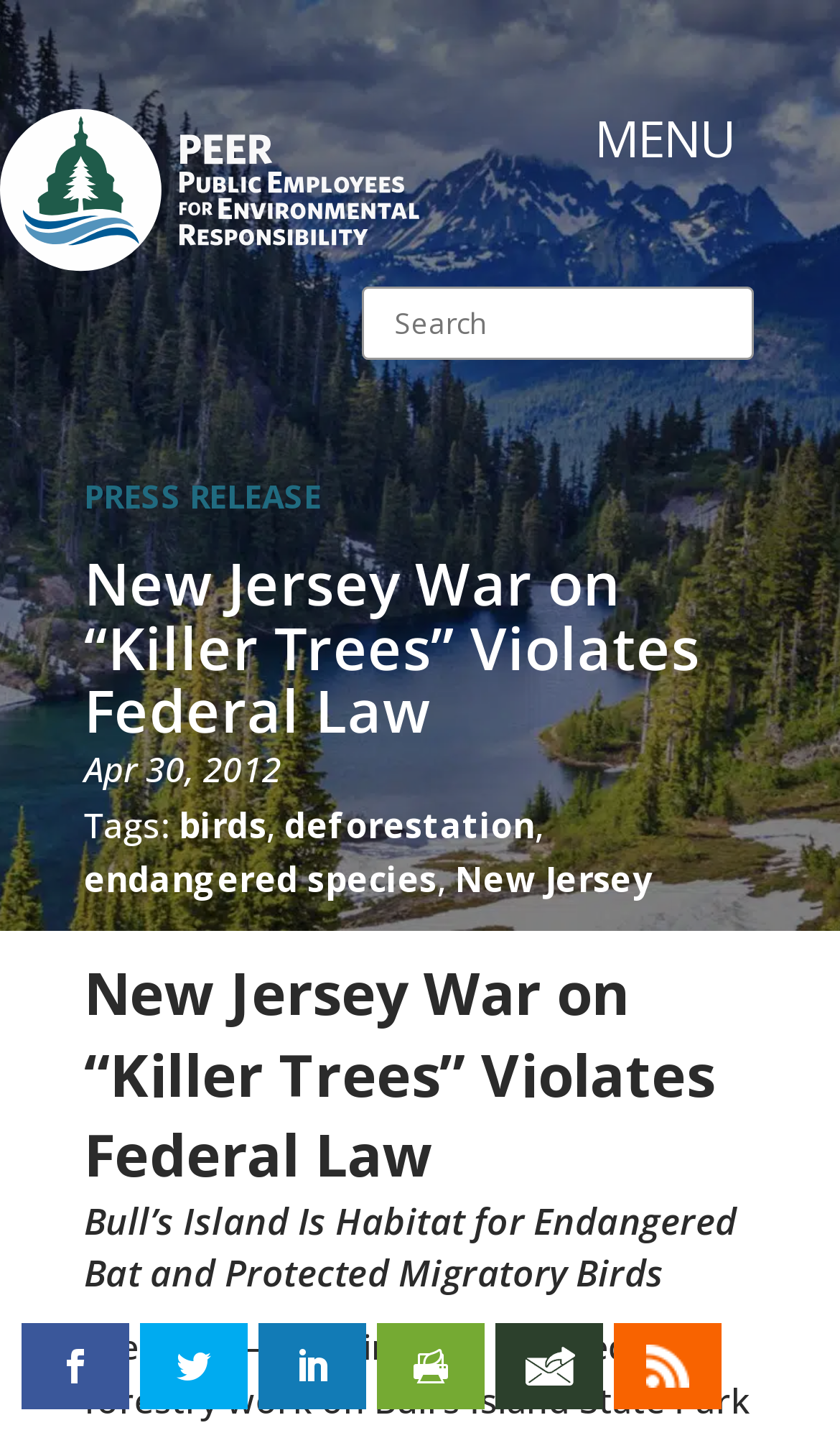Locate the bounding box coordinates of the element's region that should be clicked to carry out the following instruction: "go to PEER.org homepage". The coordinates need to be four float numbers between 0 and 1, i.e., [left, top, right, bottom].

[0.0, 0.064, 0.5, 0.199]